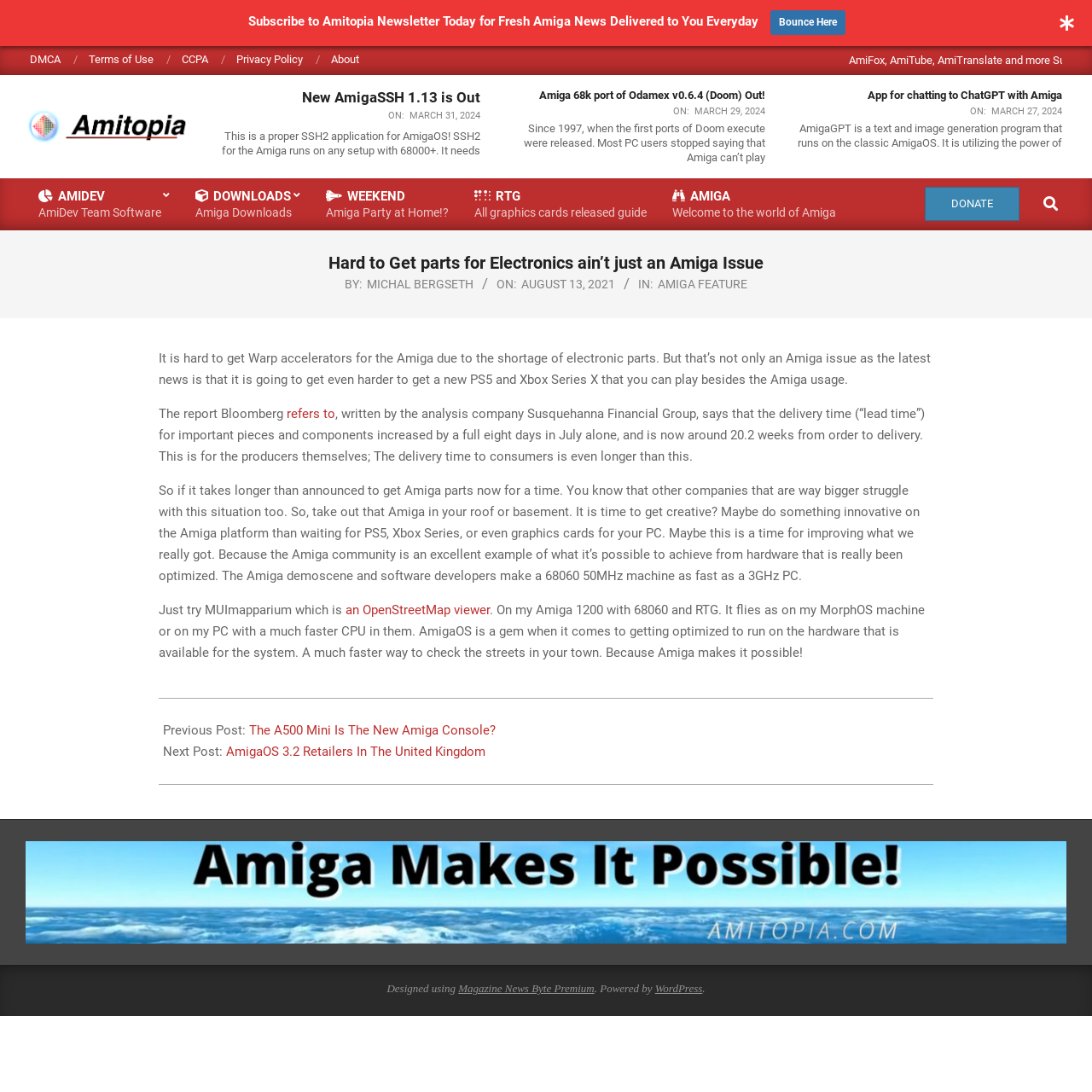Respond concisely with one word or phrase to the following query:
What is AmigaGPT?

Text and image generation program